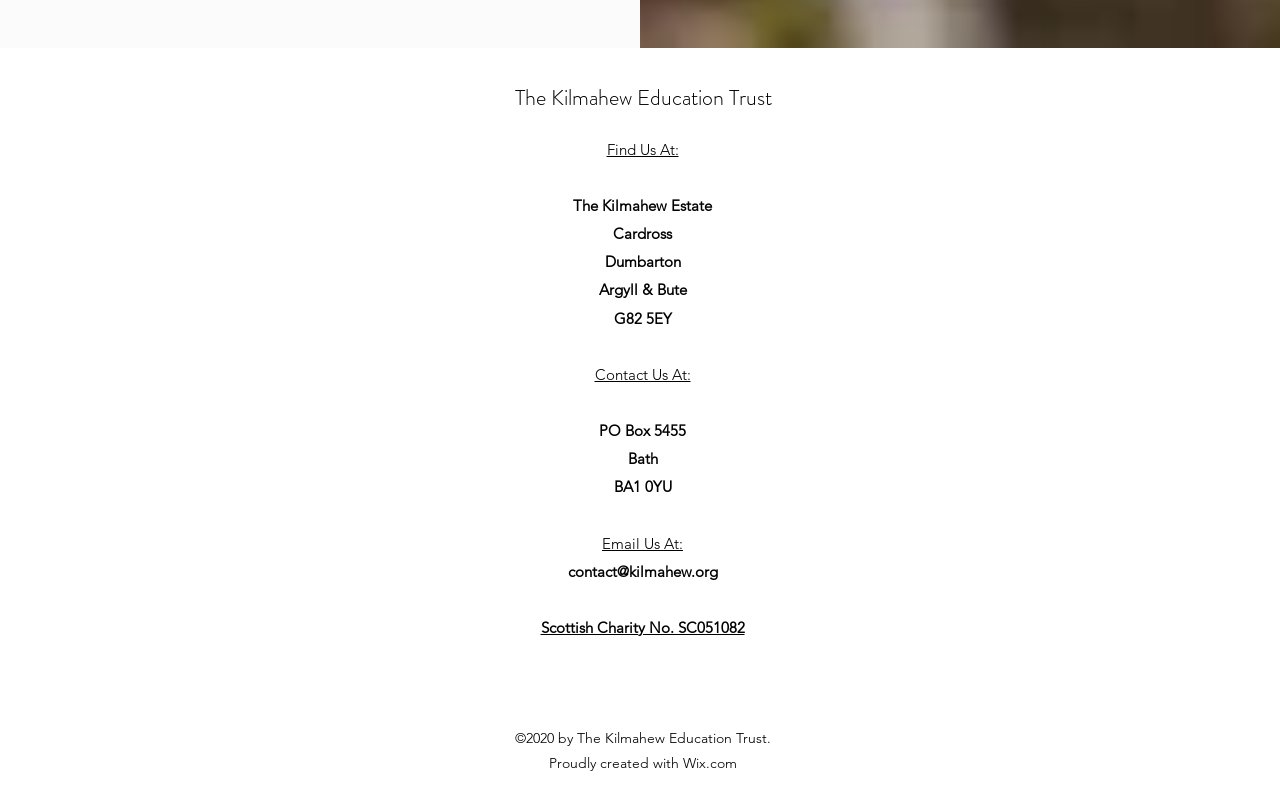Please provide a brief answer to the following inquiry using a single word or phrase:
What social media platforms are listed?

Instagram, Twitter, Facebook